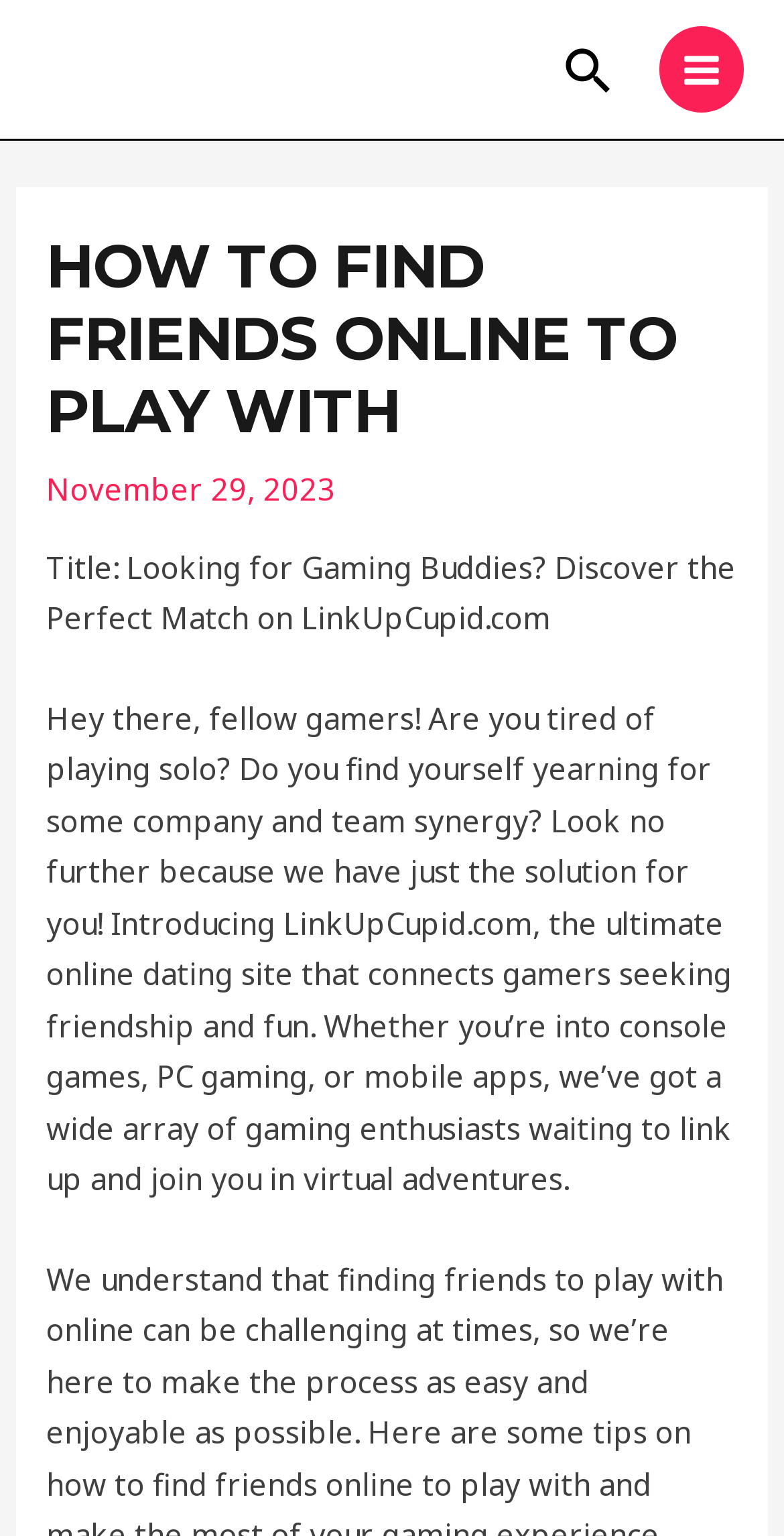Using the information in the image, give a detailed answer to the following question: What is the position of the search icon?

By analyzing the bounding box coordinates, I found that the search icon link has a y1 value of 0.026, which is close to the top of the page. Its x1 value is 0.712, which is more towards the right side of the page. Therefore, the search icon is located at the top right of the page.